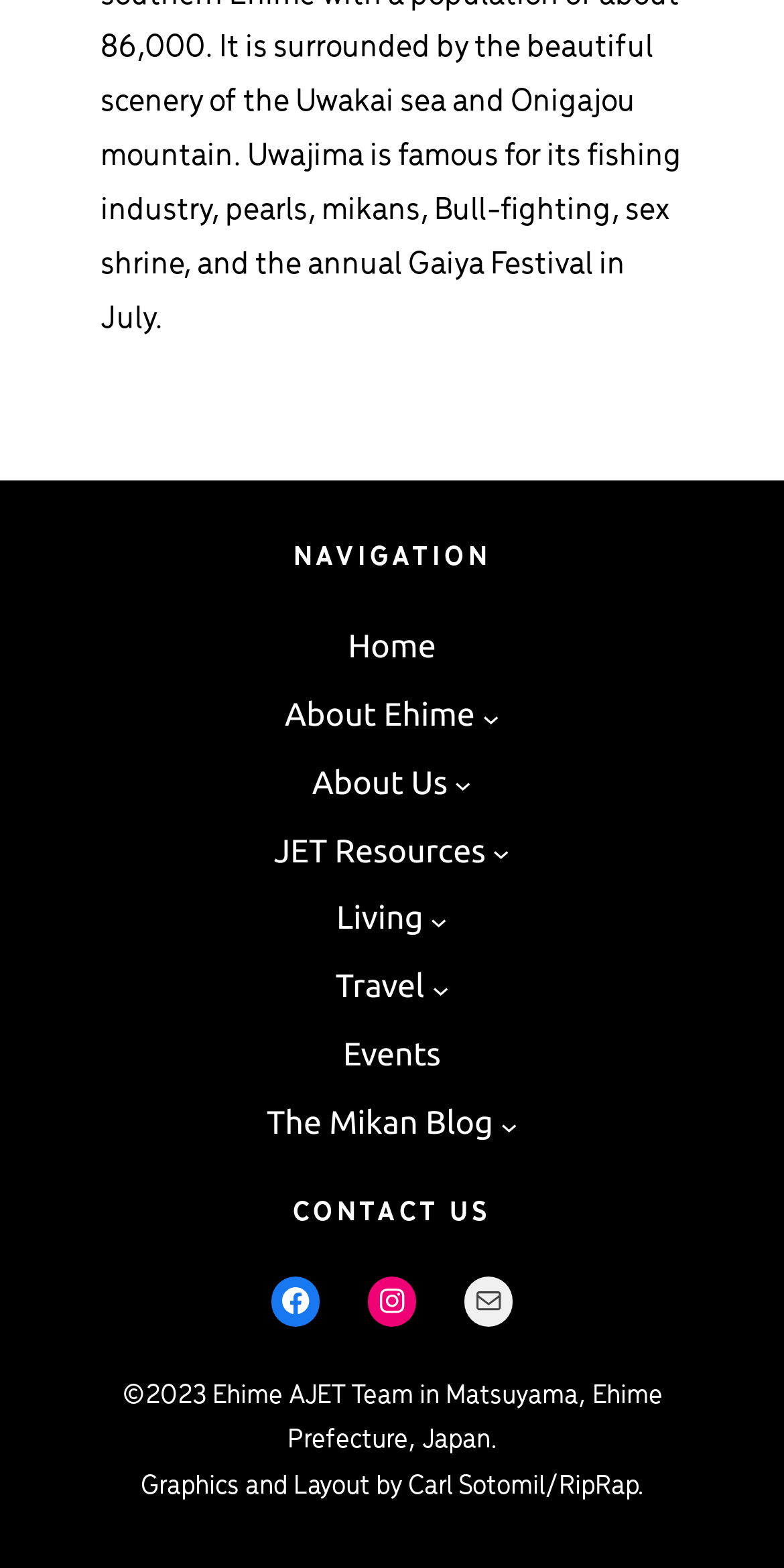Locate and provide the bounding box coordinates for the HTML element that matches this description: "Roger Rudick".

None